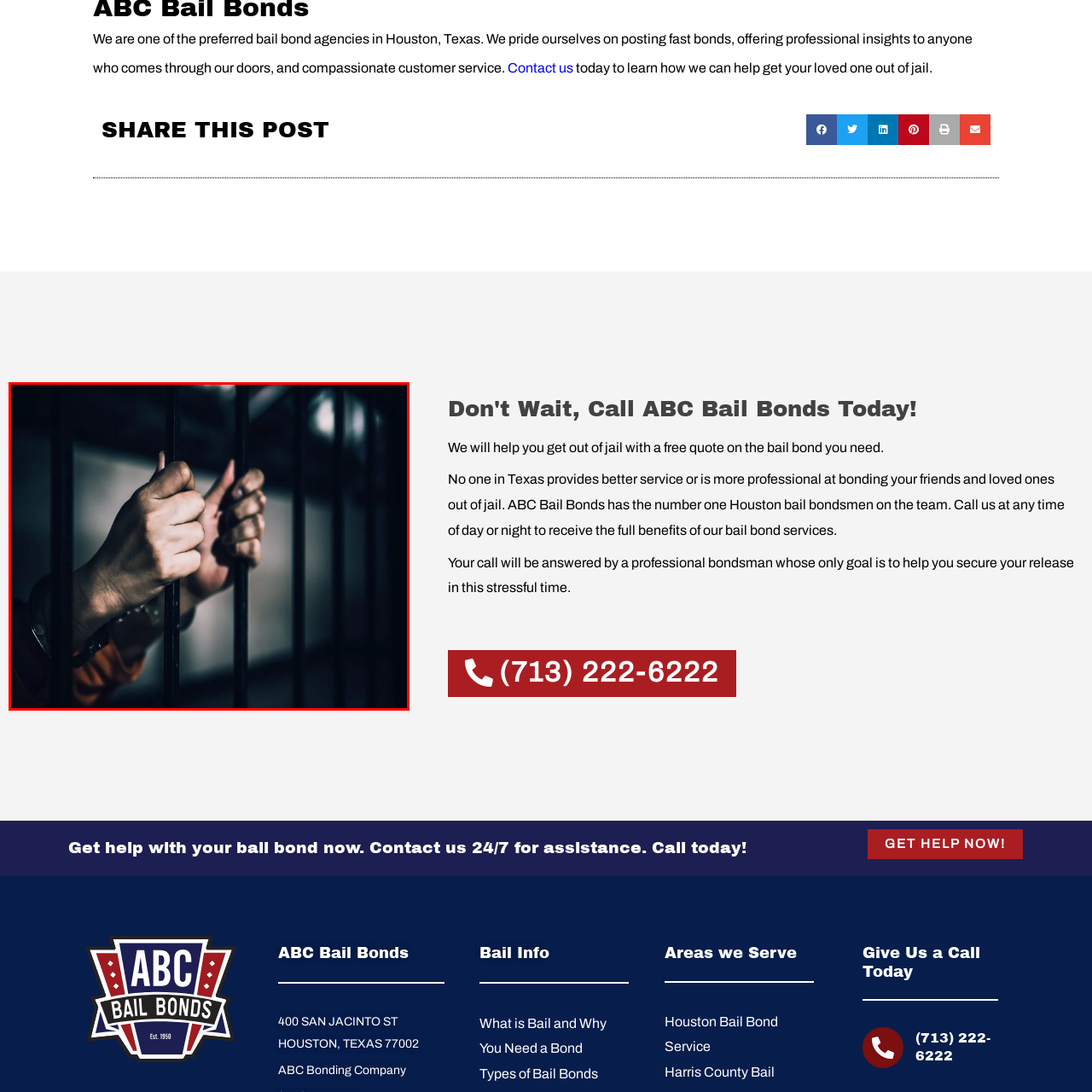Inspect the area within the red bounding box and elaborate on the following question with a detailed answer using the image as your reference: What is the mood created by the background lighting?

The background is dimly lit, creating a somber mood that highlights the seriousness of the situation, which resonates with the message of the accompanying text about seeking help from a bail bond agency.